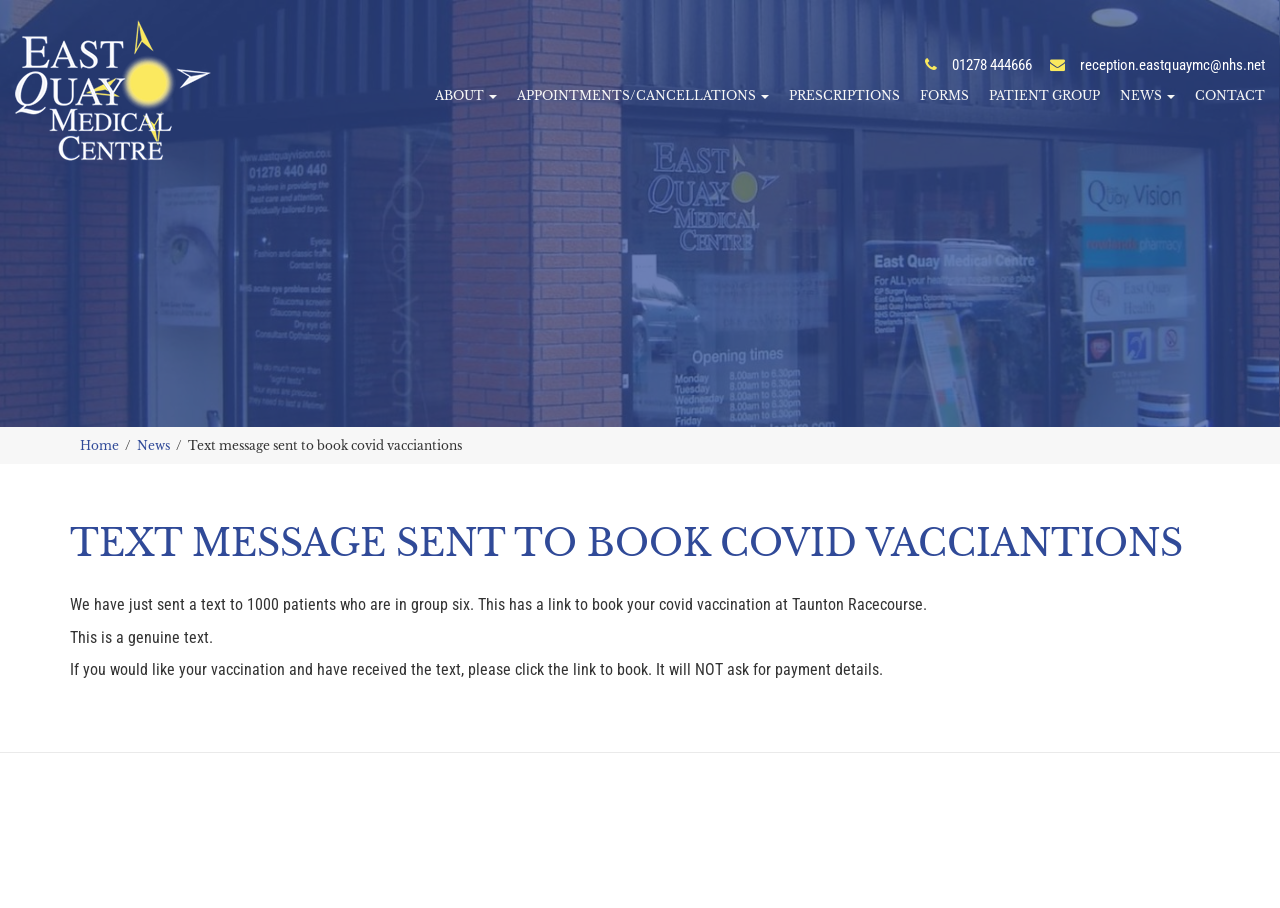Identify the bounding box coordinates of the region I need to click to complete this instruction: "view NEWS".

[0.867, 0.084, 0.926, 0.128]